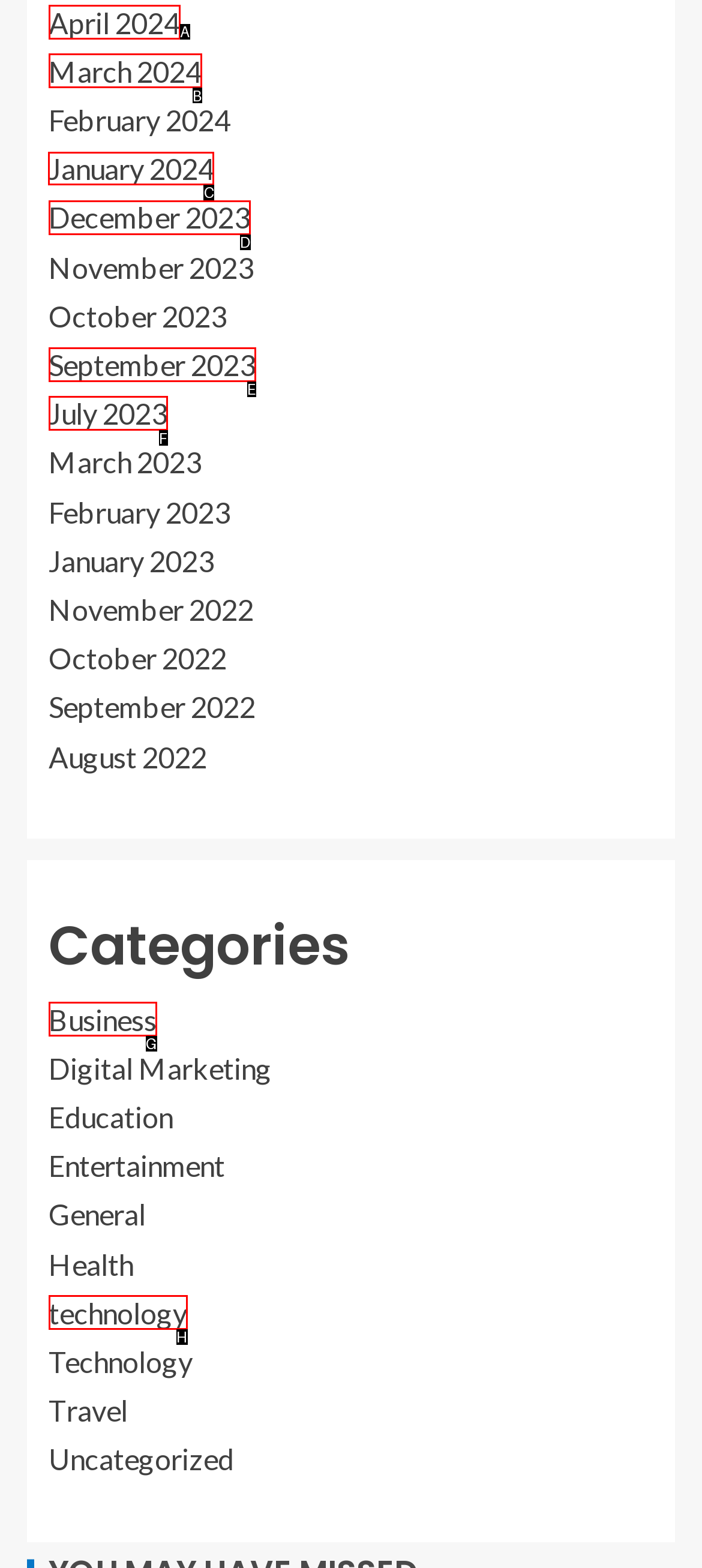Indicate which HTML element you need to click to complete the task: explore posts from January 2024. Provide the letter of the selected option directly.

C